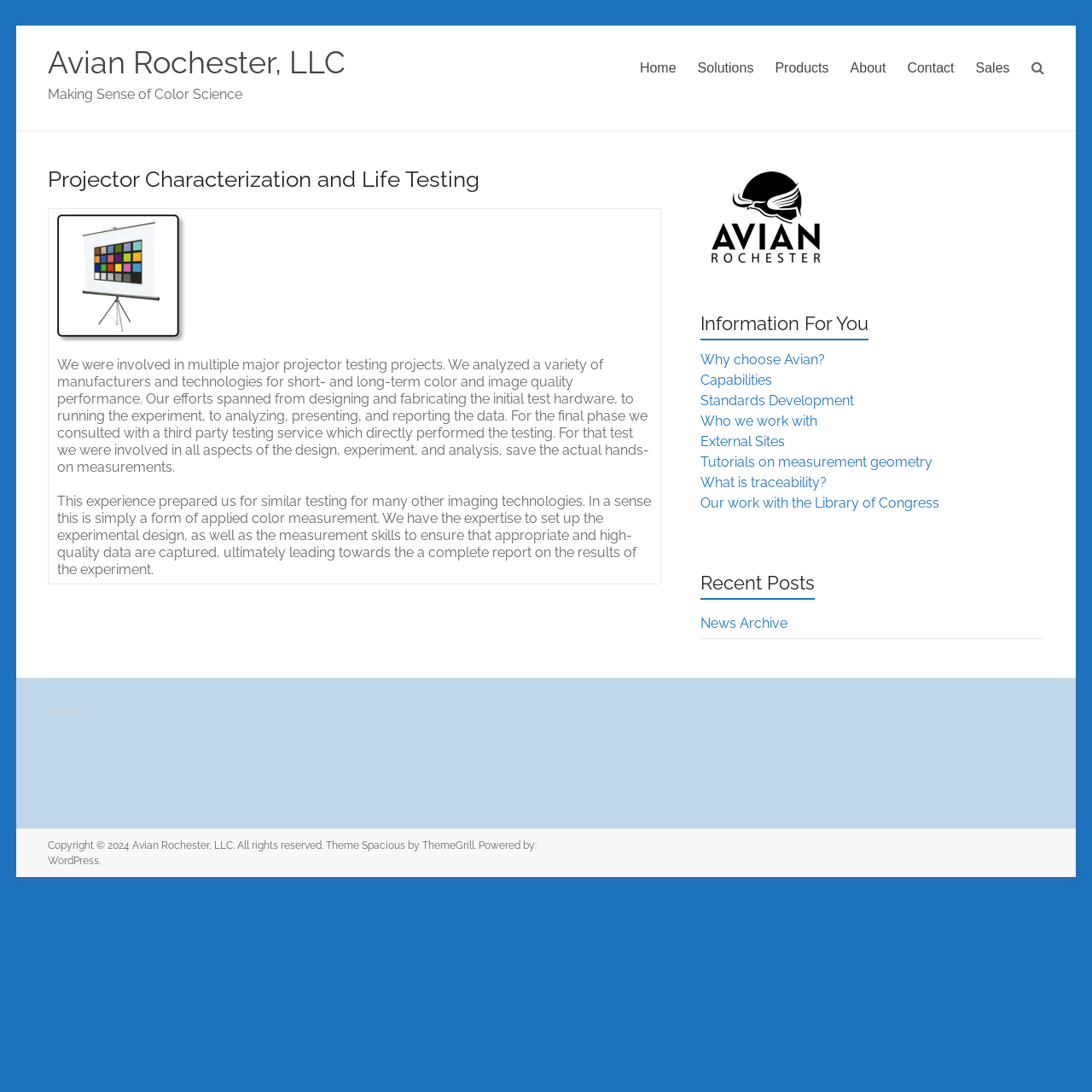Kindly determine the bounding box coordinates for the clickable area to achieve the given instruction: "Click on the 'Home' link".

[0.586, 0.051, 0.619, 0.074]